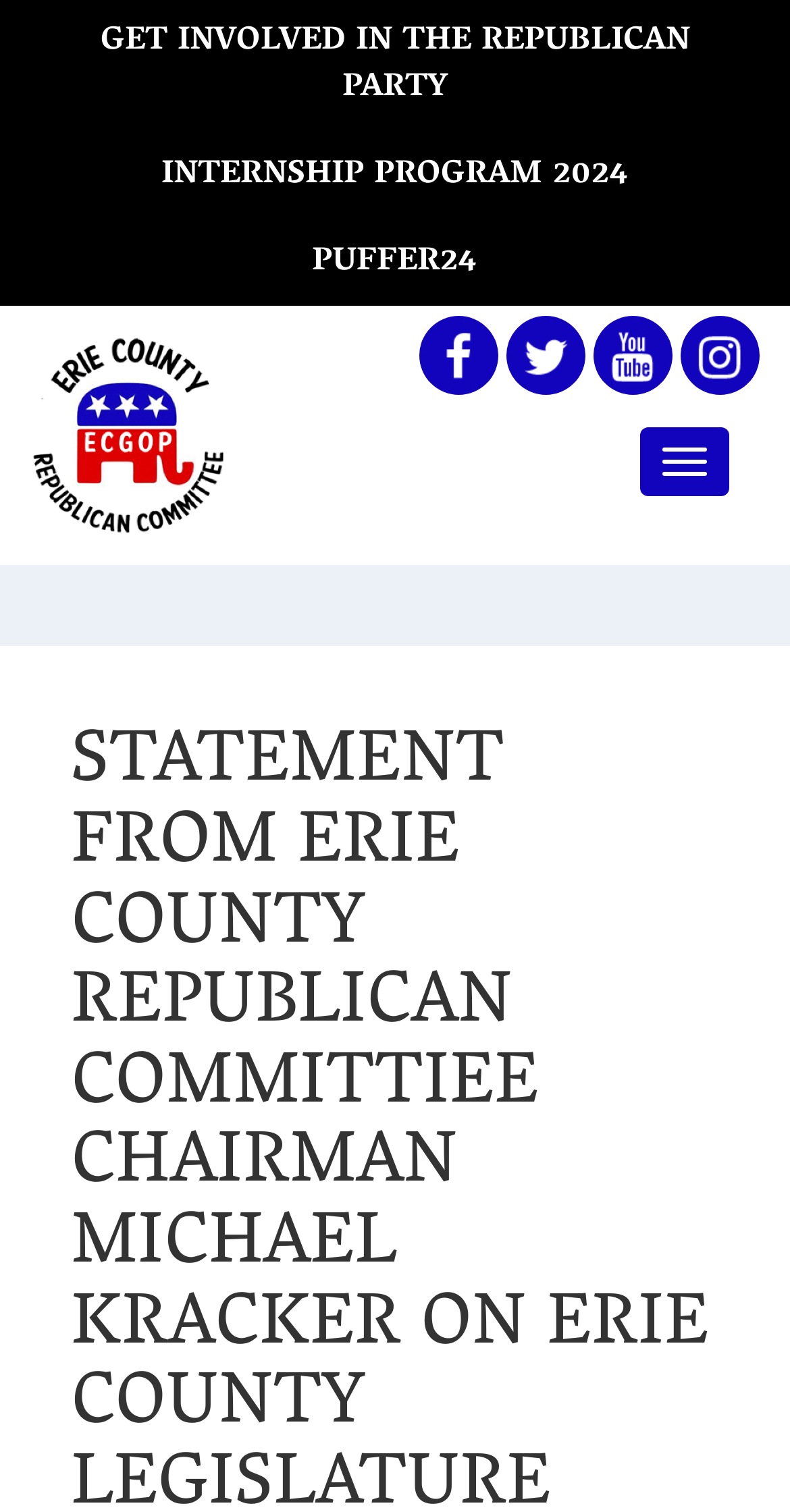Using the description: "Request A FREE Quote", determine the UI element's bounding box coordinates. Ensure the coordinates are in the format of four float numbers between 0 and 1, i.e., [left, top, right, bottom].

None